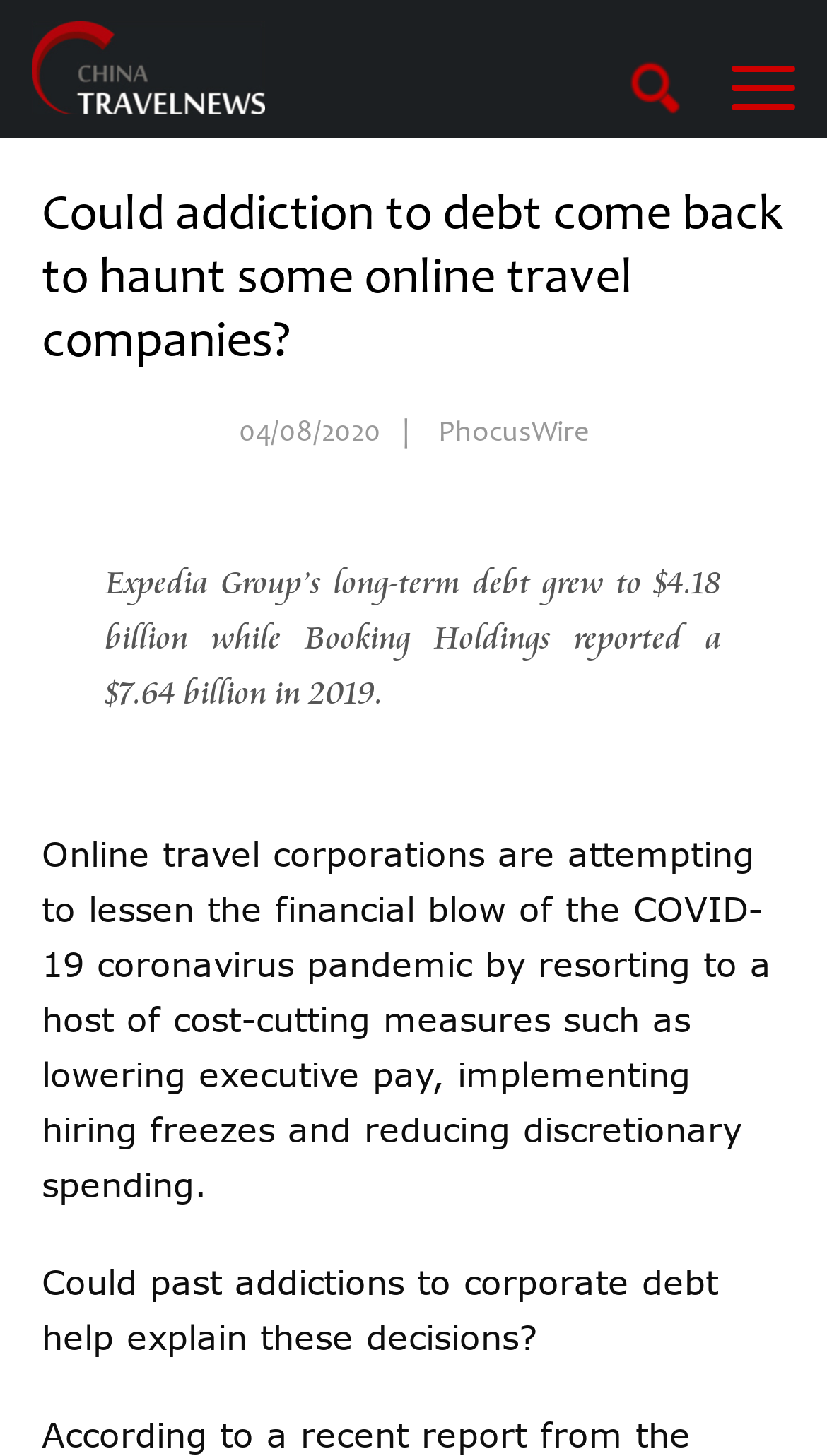Please give a short response to the question using one word or a phrase:
What is the purpose of cost-cutting measures by online travel corporations?

To lessen the financial blow of the COVID-19 pandemic